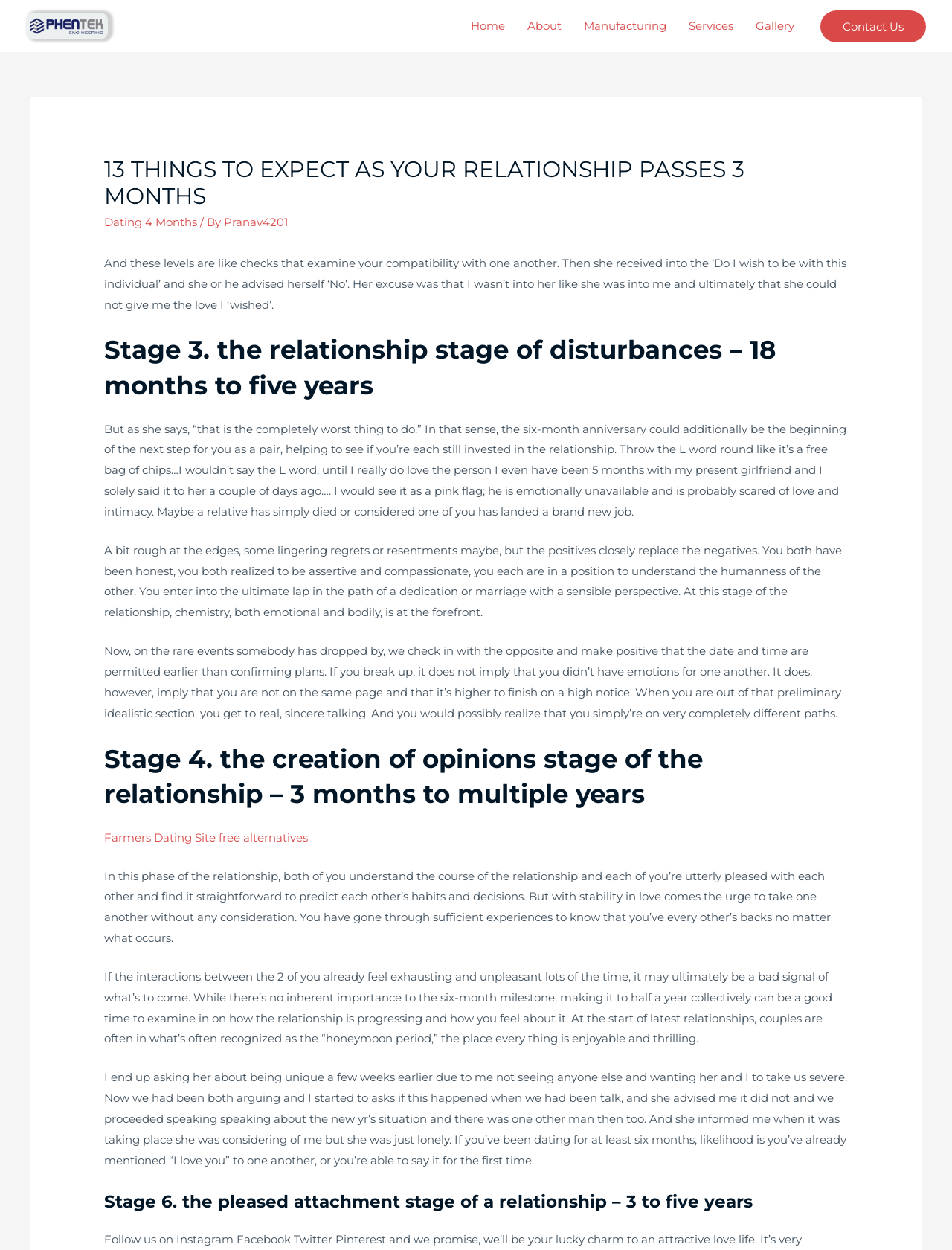Locate the coordinates of the bounding box for the clickable region that fulfills this instruction: "Click on the 'About' link in the navigation bar".

[0.542, 0.0, 0.602, 0.042]